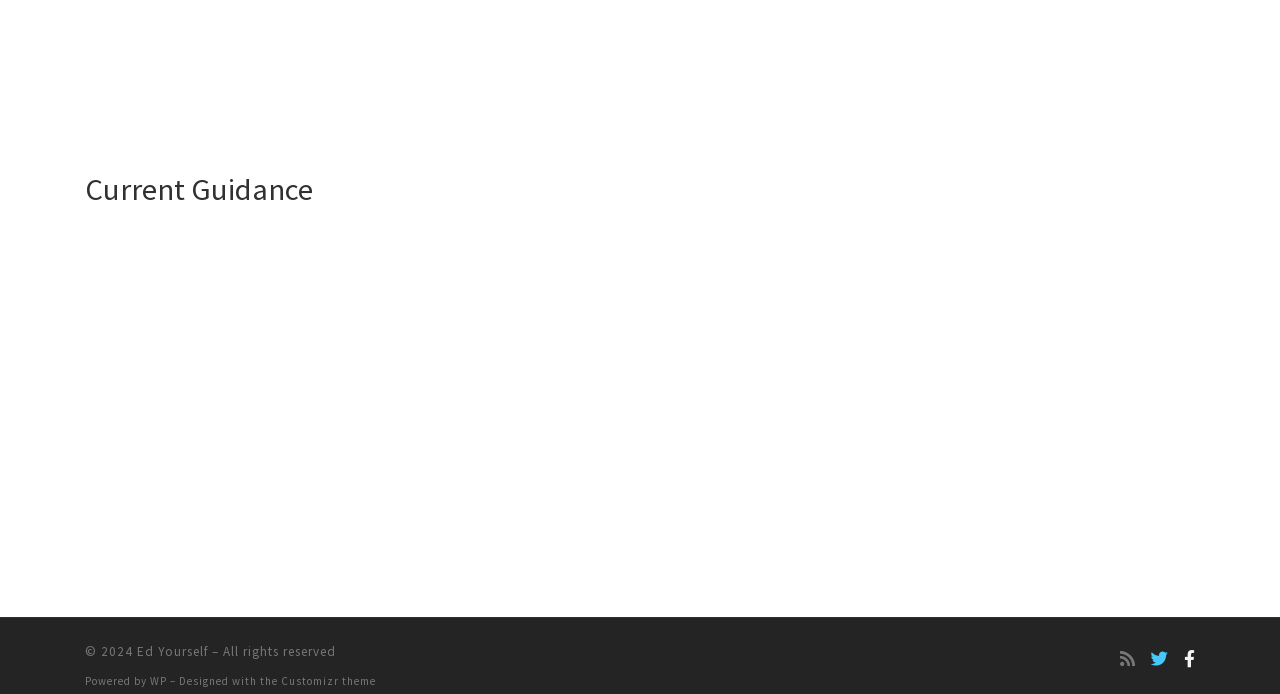What is the copyright year? Look at the image and give a one-word or short phrase answer.

2024